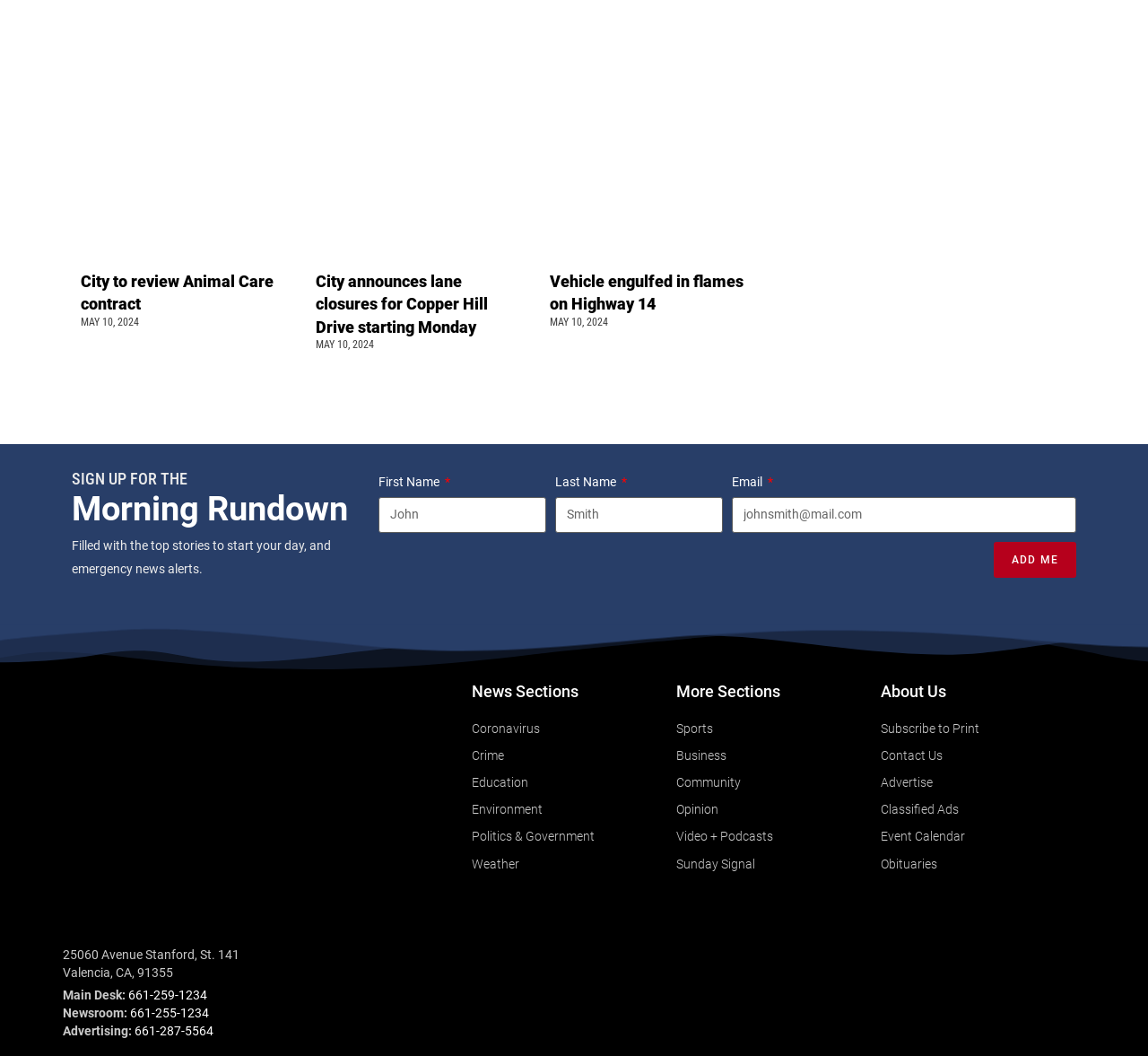Please determine the bounding box coordinates of the element to click in order to execute the following instruction: "Sign up for the Morning Rundown". The coordinates should be four float numbers between 0 and 1, specified as [left, top, right, bottom].

[0.062, 0.446, 0.314, 0.462]